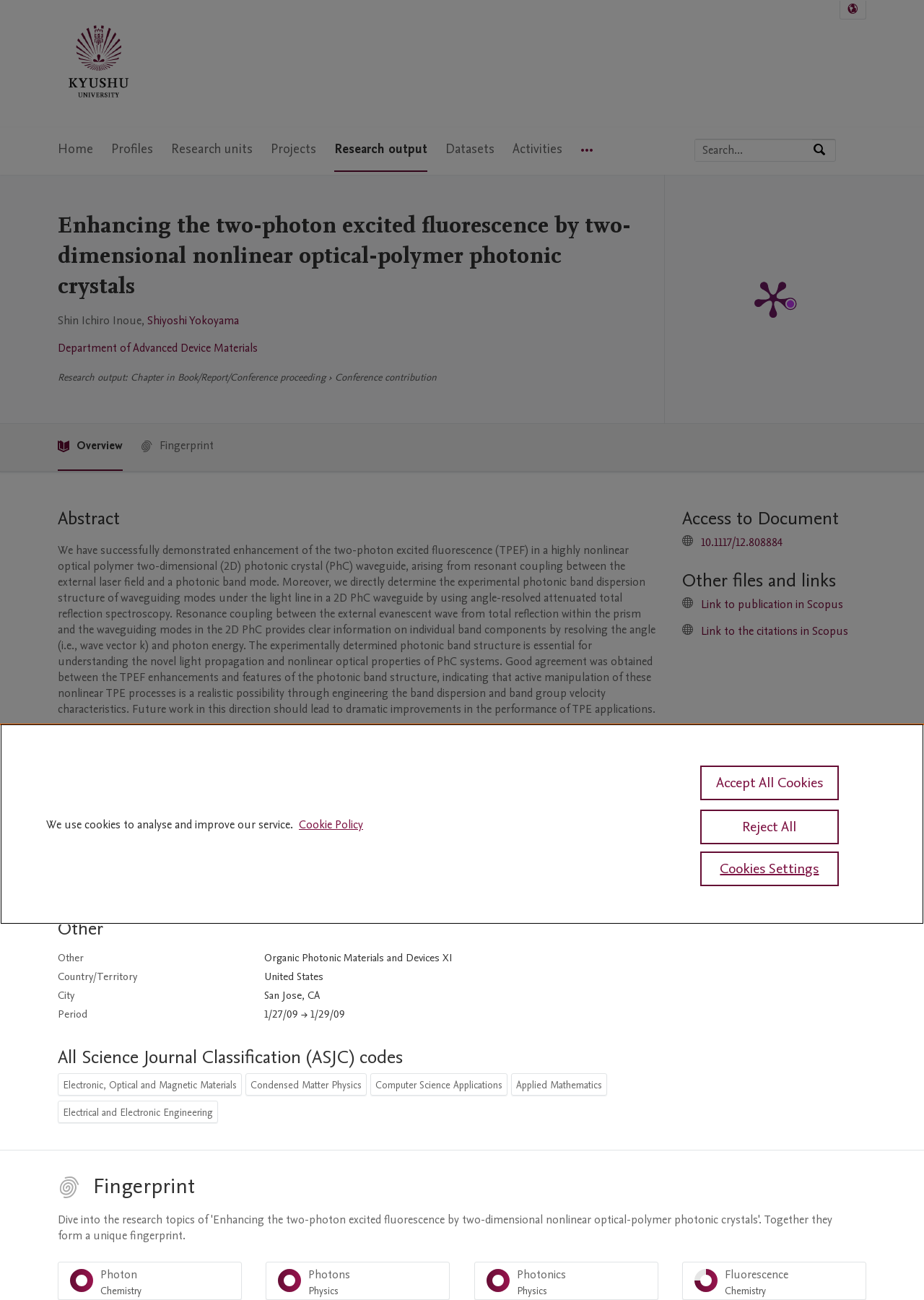What is the research output type?
Answer the question in as much detail as possible.

This answer can be obtained by looking at the 'Research output' section, where it is specified that the research output type is 'Chapter in Book/Report/Conference proceeding'.